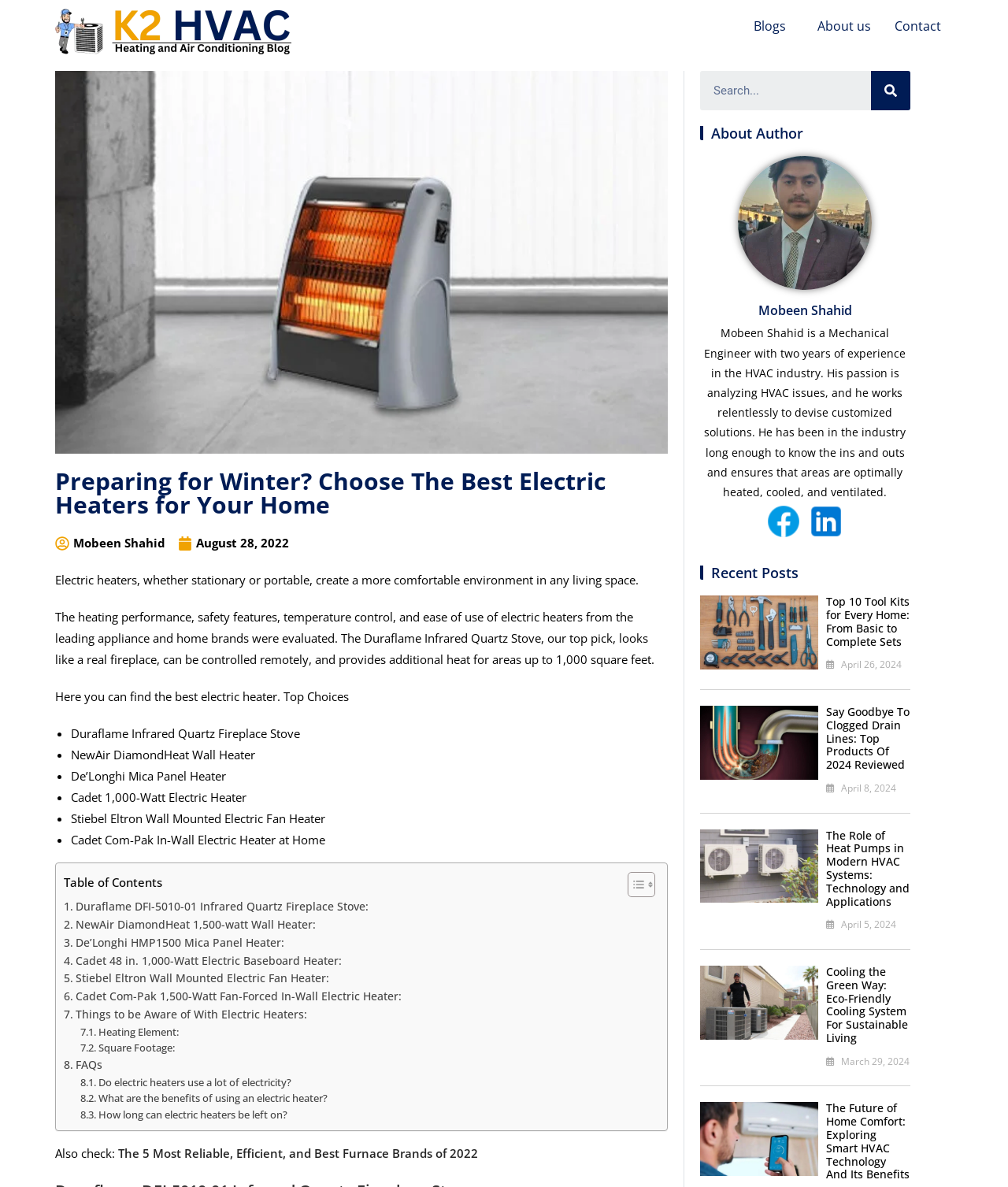Identify the bounding box coordinates of the element that should be clicked to fulfill this task: "Check the table of contents". The coordinates should be provided as four float numbers between 0 and 1, i.e., [left, top, right, bottom].

[0.063, 0.734, 0.646, 0.757]